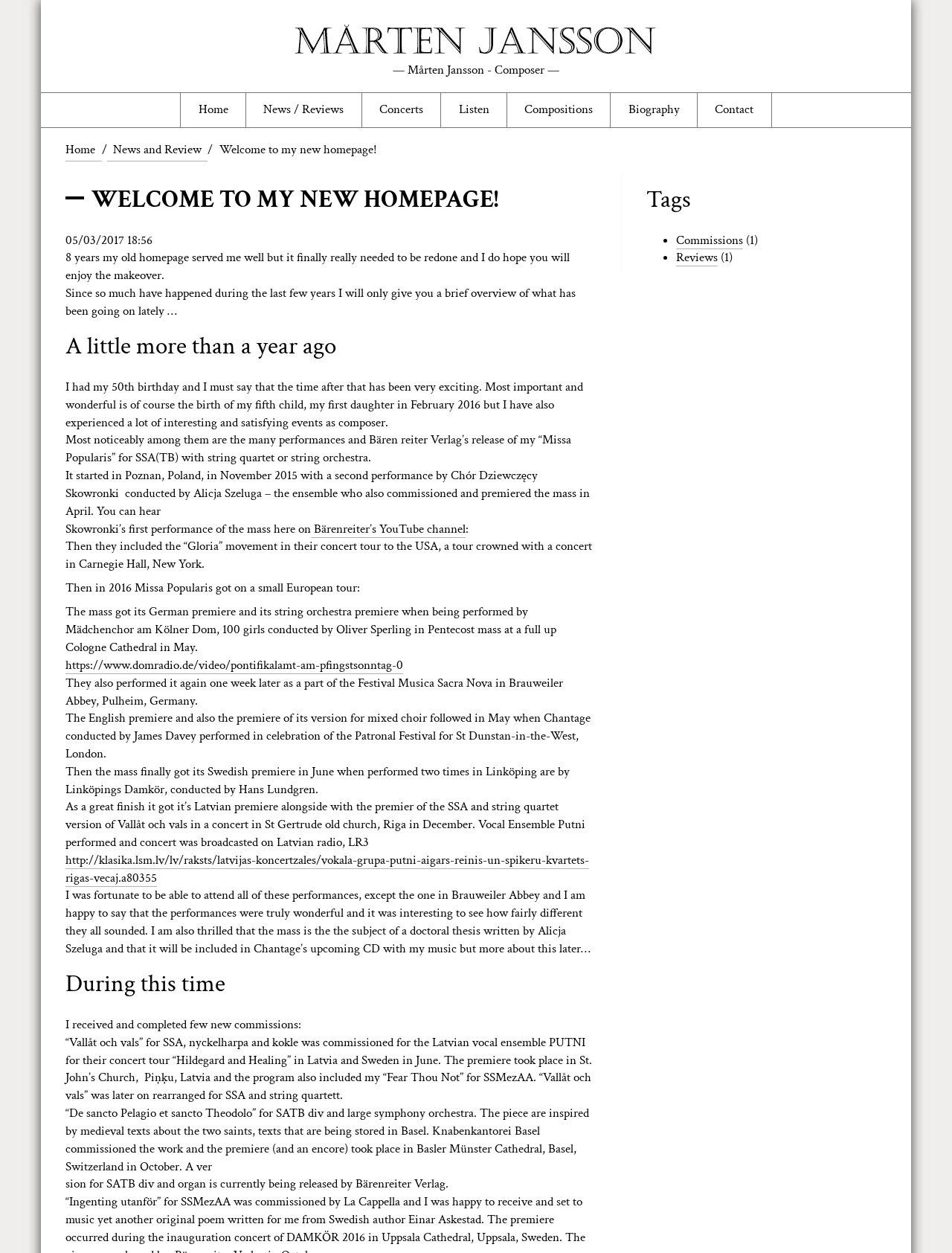Identify the bounding box coordinates for the region of the element that should be clicked to carry out the instruction: "view the image of WAWA CONSPI". The bounding box coordinates should be four float numbers between 0 and 1, i.e., [left, top, right, bottom].

None